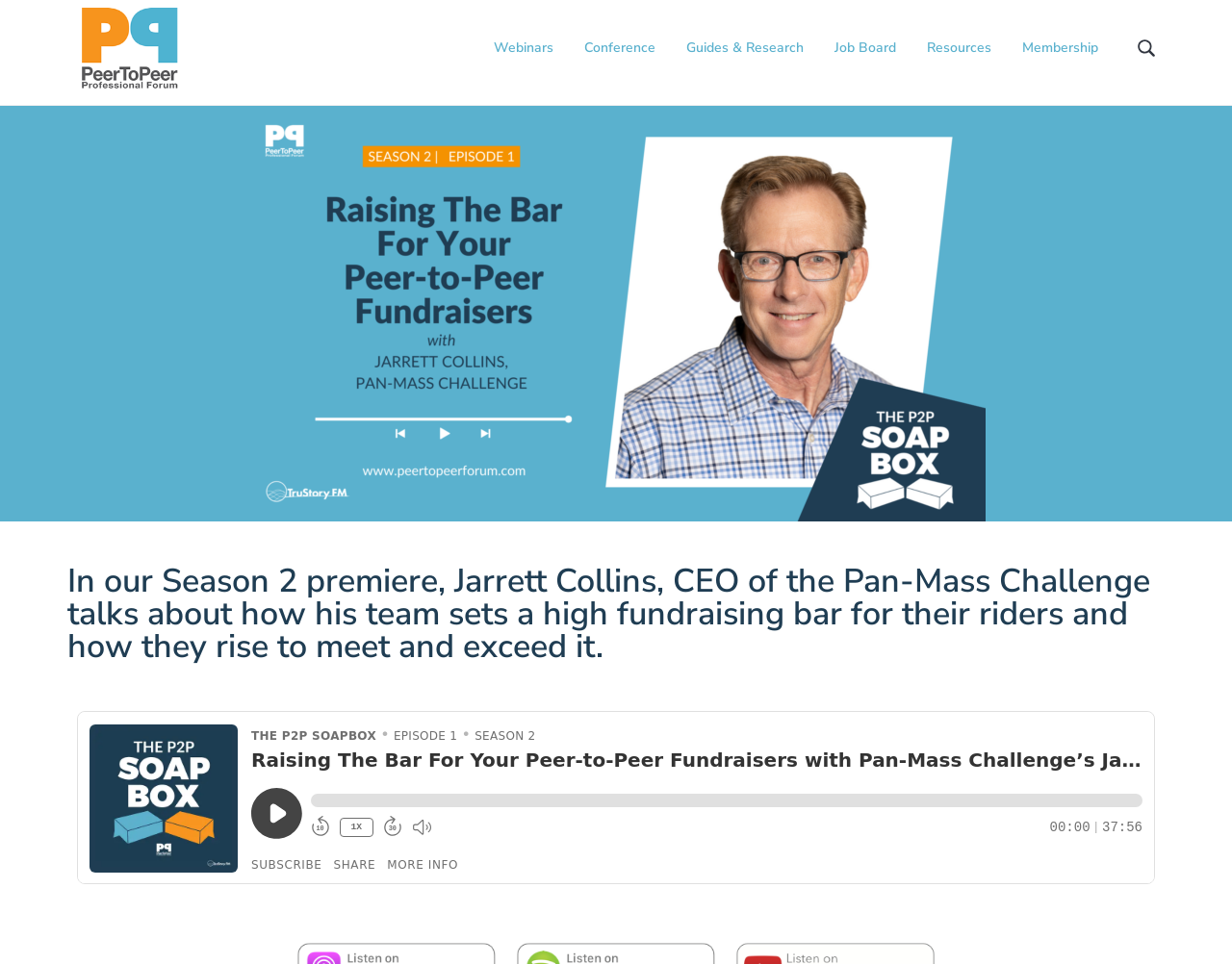Identify the bounding box coordinates of the element to click to follow this instruction: 'read the article'. Ensure the coordinates are four float values between 0 and 1, provided as [left, top, right, bottom].

[0.055, 0.586, 0.945, 0.688]